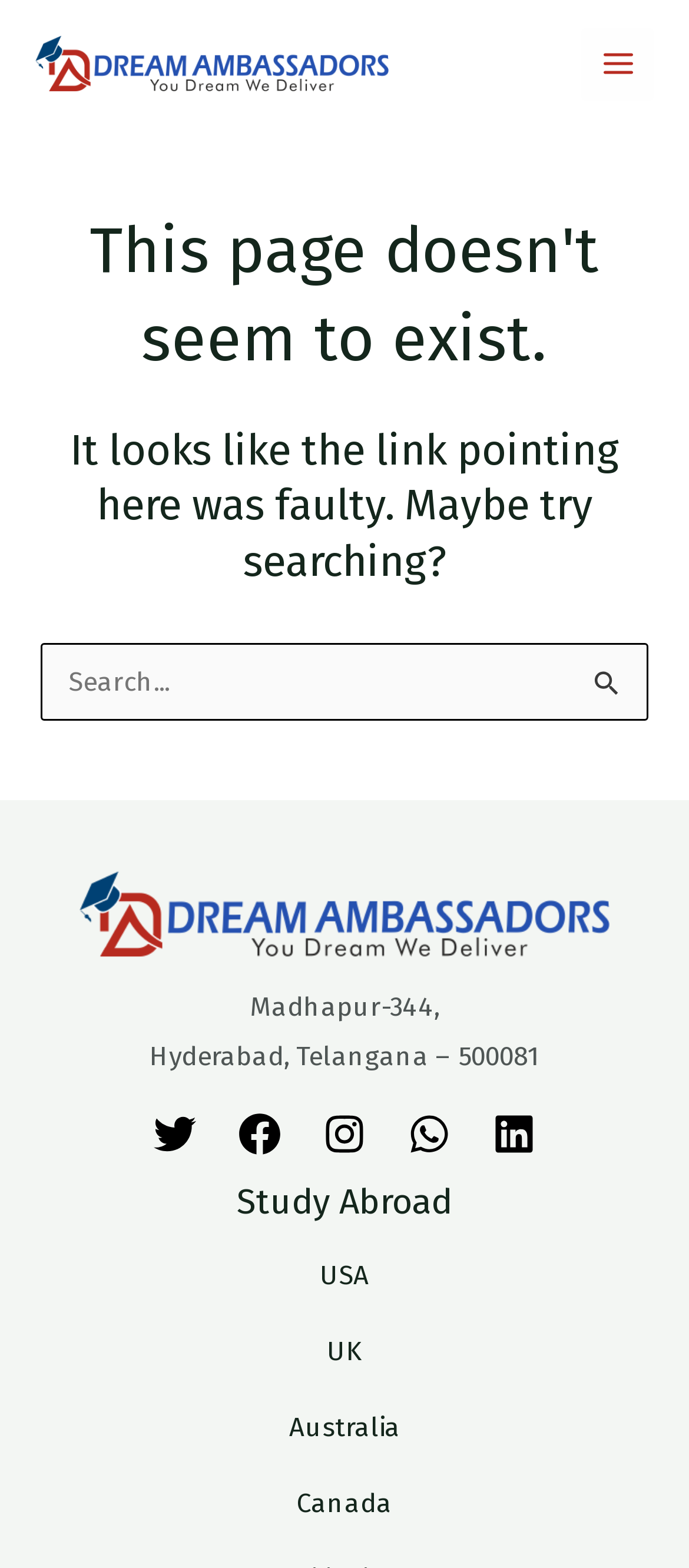Specify the bounding box coordinates of the area to click in order to follow the given instruction: "Click the Twitter link."

[0.223, 0.709, 0.285, 0.736]